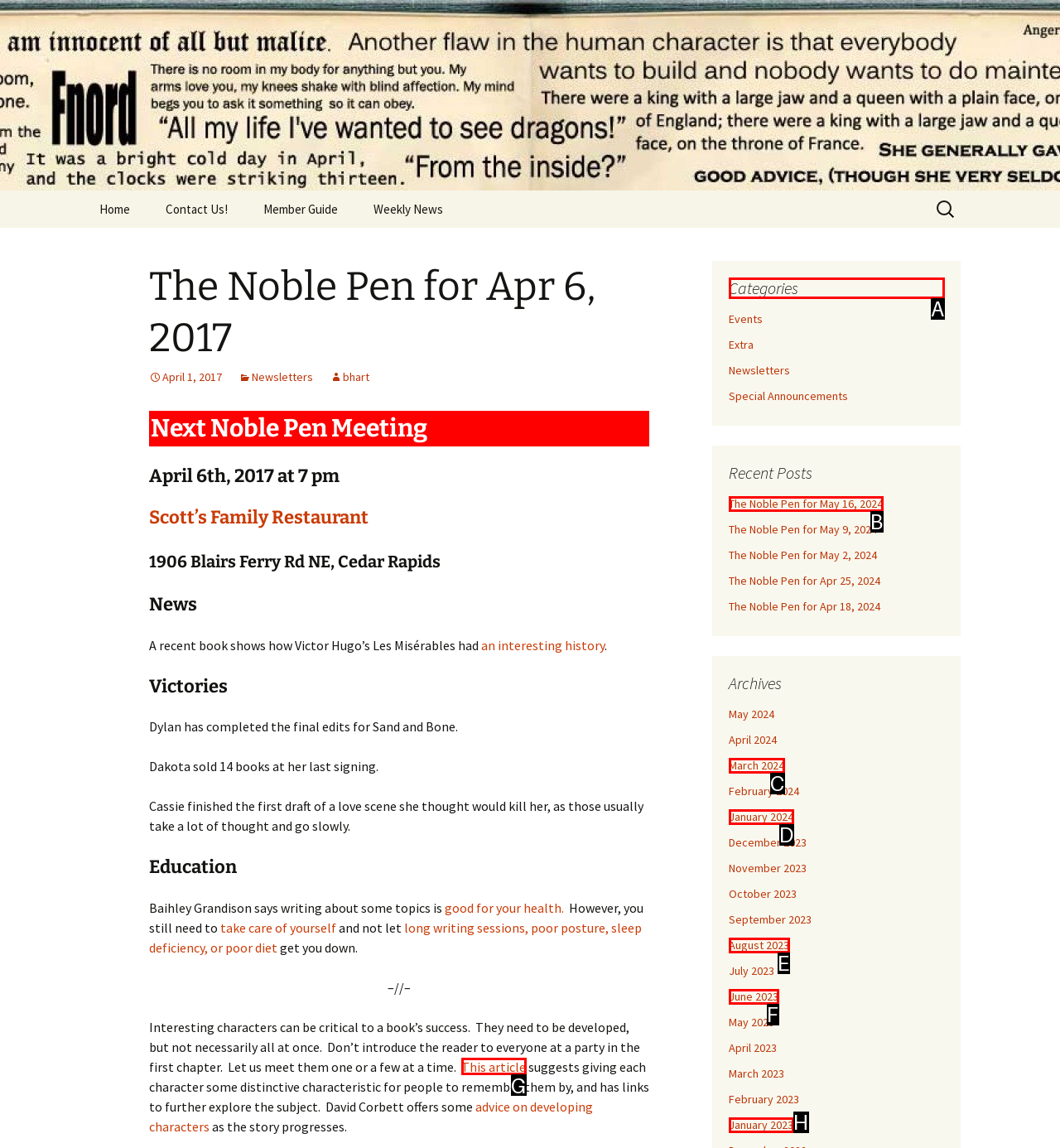Select the appropriate HTML element to click on to finish the task: Explore the categories.
Answer with the letter corresponding to the selected option.

A